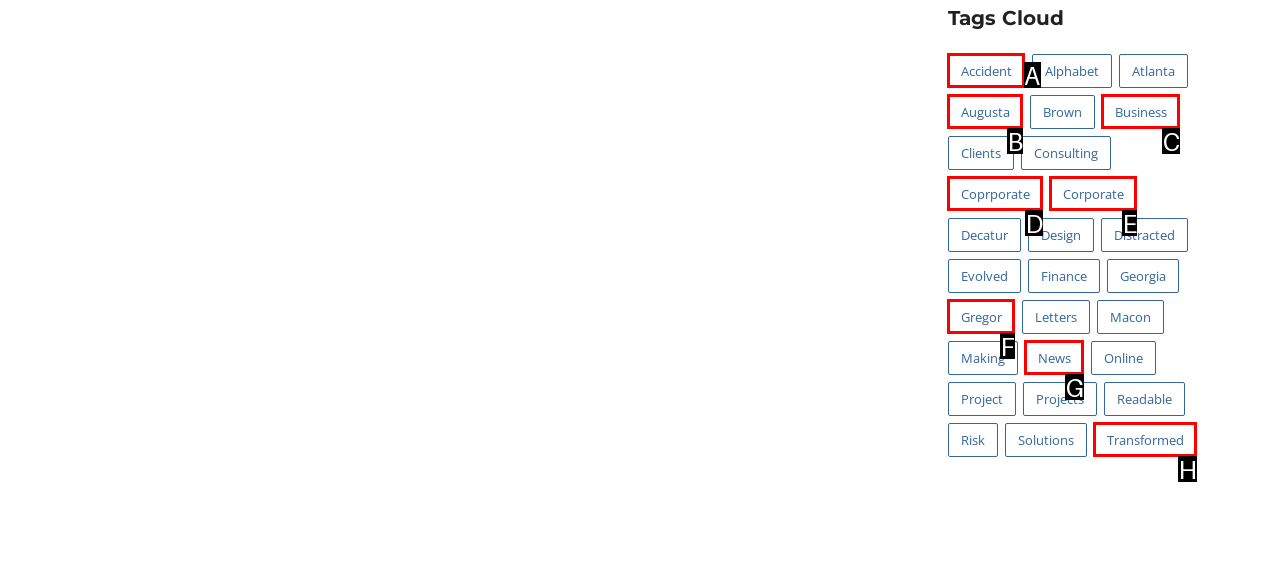Which option should be clicked to execute the task: Click on the 'accident' tag?
Reply with the letter of the chosen option.

A